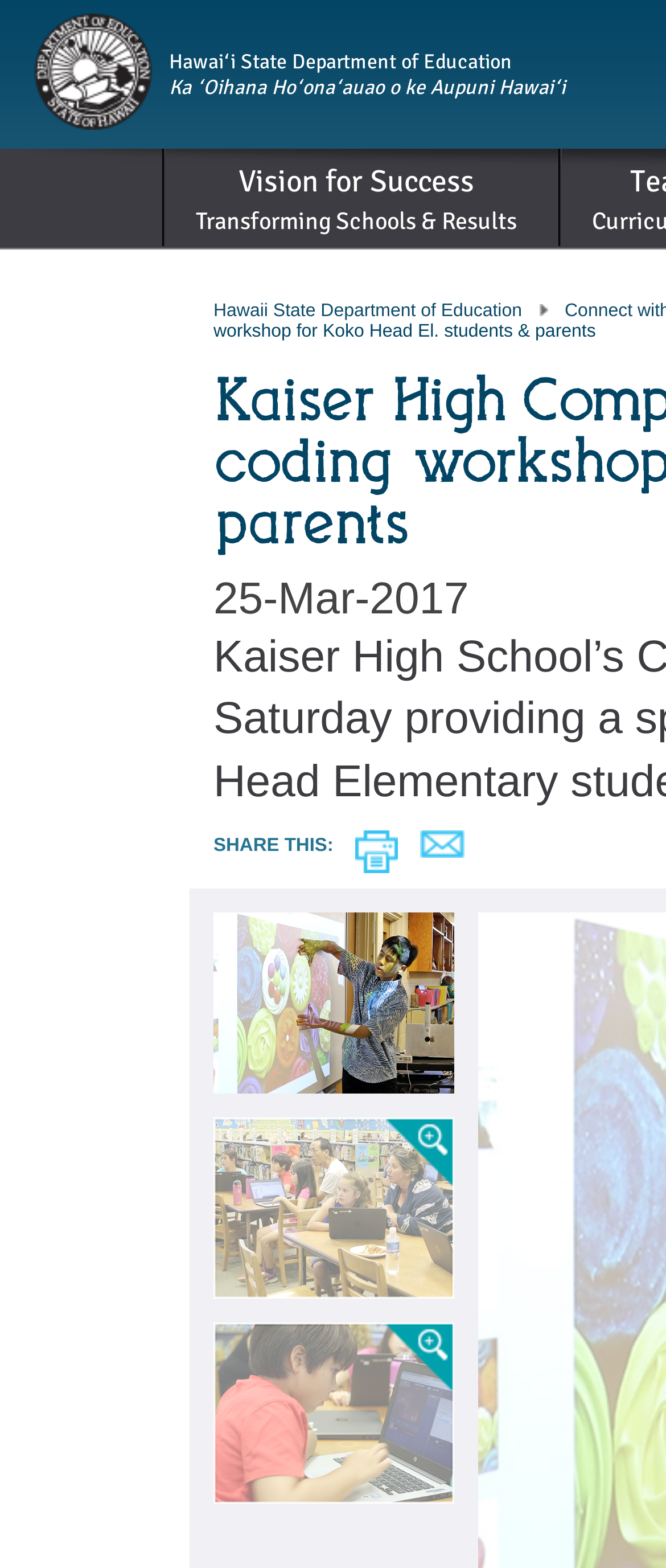Please determine the bounding box coordinates of the element to click on in order to accomplish the following task: "Print the page". Ensure the coordinates are four float numbers ranging from 0 to 1, i.e., [left, top, right, bottom].

[0.534, 0.529, 0.598, 0.56]